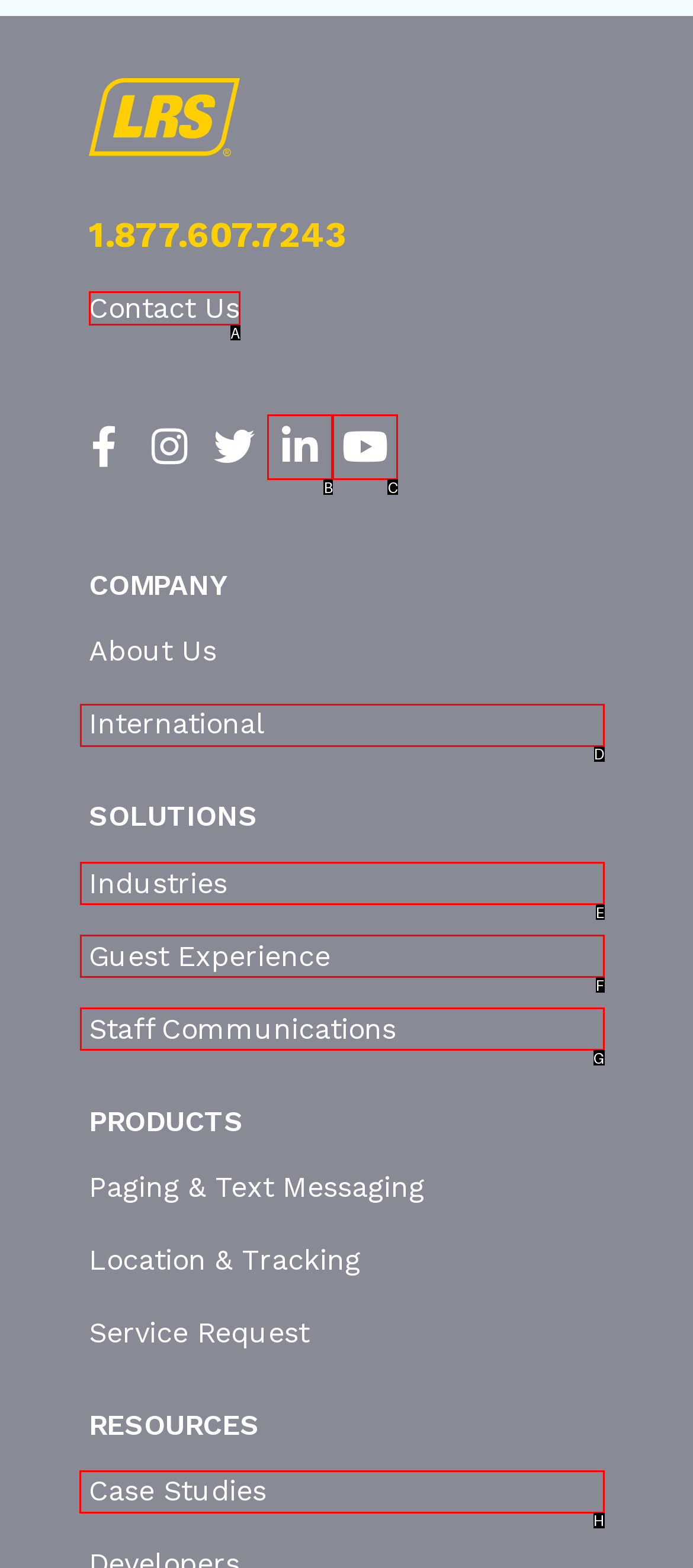Choose the letter of the UI element necessary for this task: Read Case Studies
Answer with the correct letter.

H